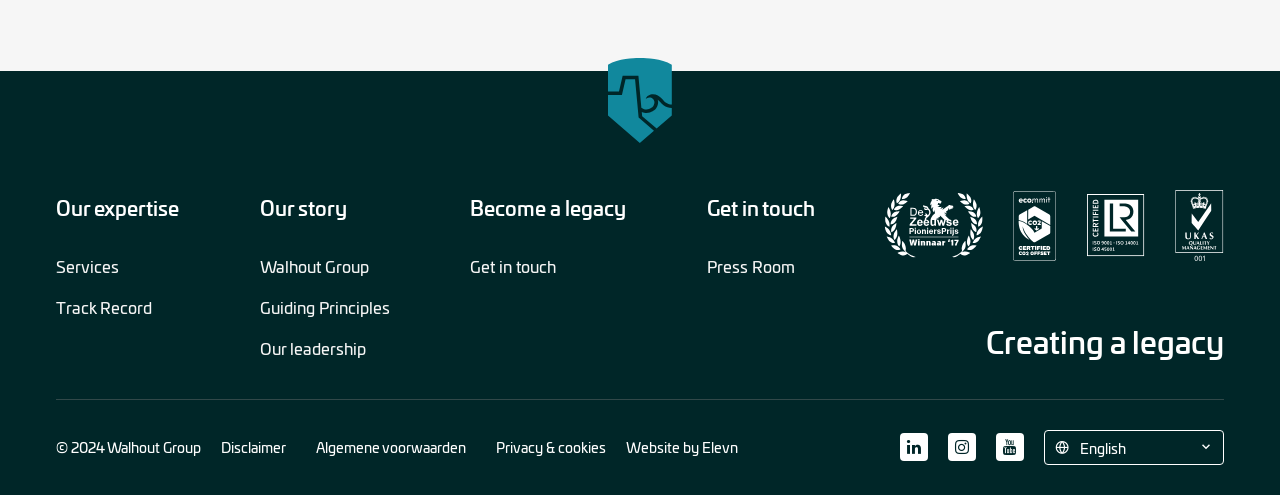Given the content of the image, can you provide a detailed answer to the question?
What is the language of the webpage?

The language of the webpage is English, which can be inferred from the text content on the webpage, including the links and the 'Creating a legacy' heading. Additionally, there is a link to switch to English at the bottom of the webpage, indicating that English is the default language.